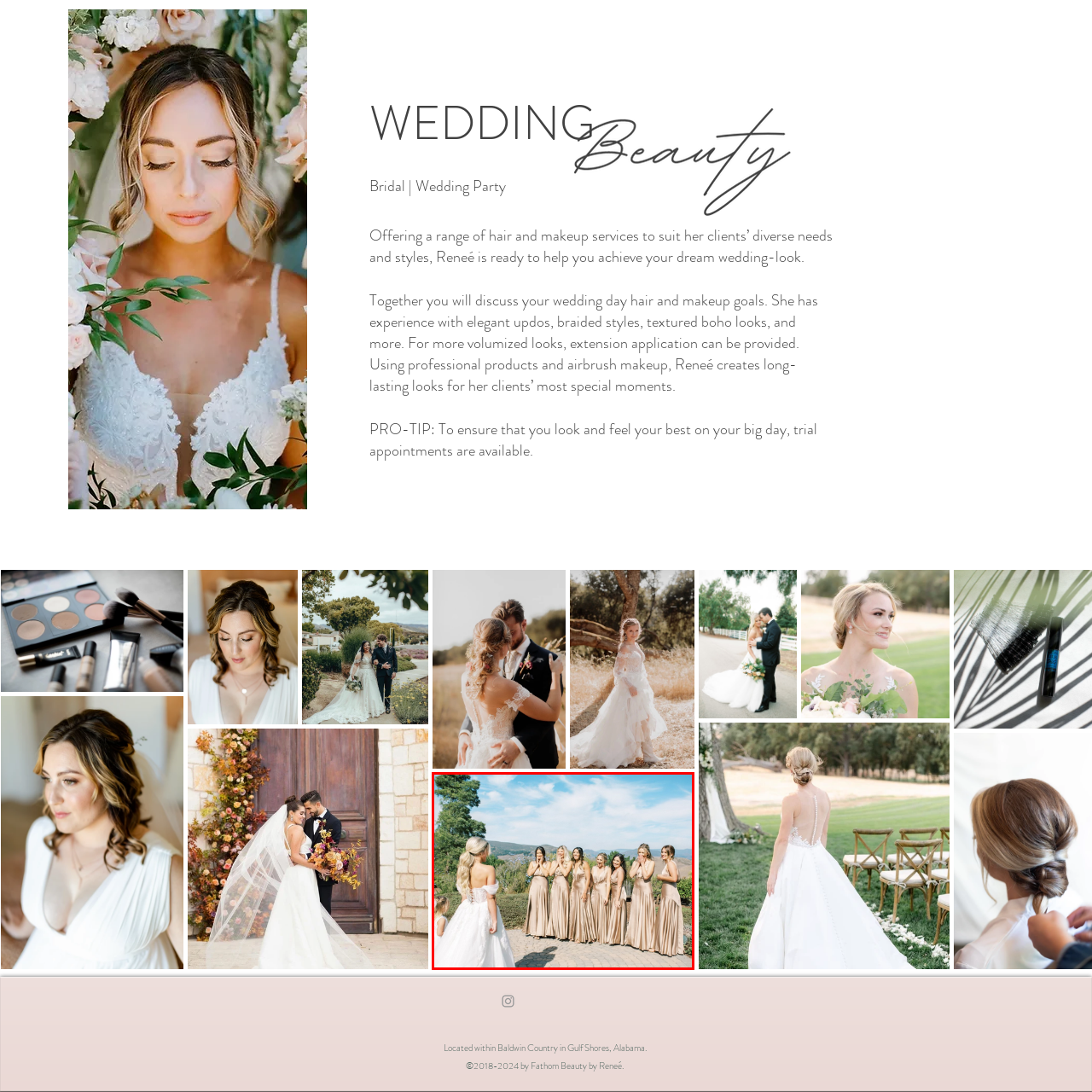Write a detailed description of the image enclosed in the red-bordered box.

The image captures a beautiful wedding scene, featuring a bride in a stunning white gown adorned with intricate lace details. She stands proudly in front of a group of bridesmaids, all dressed in elegant, flowing beige dresses that complement the wedding’s sophisticated theme. The bridesmaids display expressions of joy and excitement, with some gasping and others clasping their hands in delight as they witness the bride in her dress. The picturesque outdoor setting showcases lush greenery and rolling hills under a bright blue sky, enhancing the idyllic atmosphere of this special moment. This heartfelt interaction highlights the joy and support shared among loved ones on such a significant day.